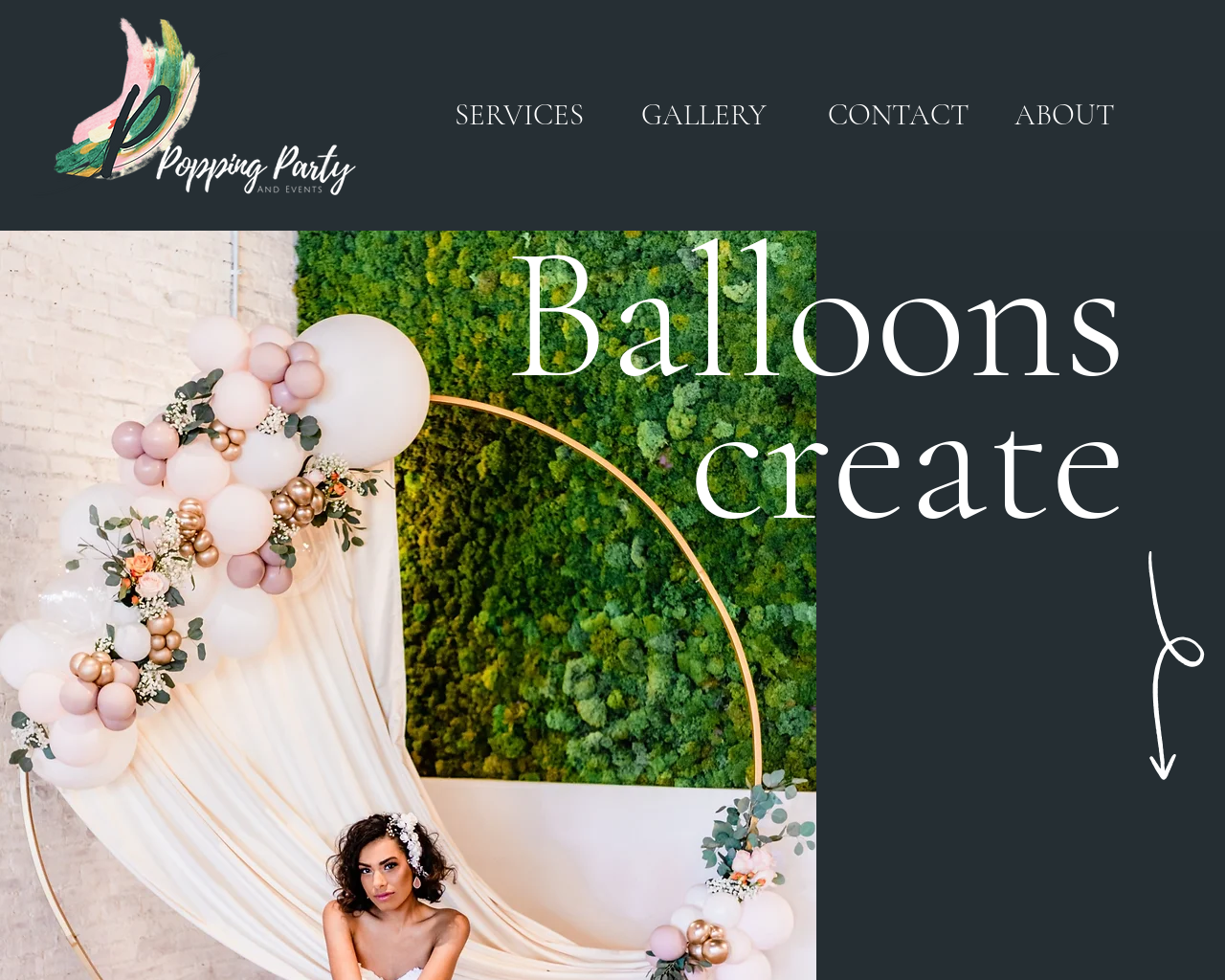Present a detailed account of what is displayed on the webpage.

The webpage is about Popping Party Balloons, an event planning service. At the top-left corner, there is a logo of Popping Party and Events, featuring a cursive "p" set against a brush of paint in hues of pink and green. 

Below the logo, there are two headings, "Balloons" and "create", placed side by side, taking up most of the top section of the page. 

On the top-right corner, there is a navigation menu labeled "Site", which contains four options: "SERVICES", "GALLERY", "CONTACT", and "ABOUT", arranged horizontally from left to right. 

The overall layout of the webpage is clean, with a clear separation between the logo, headings, and navigation menu.